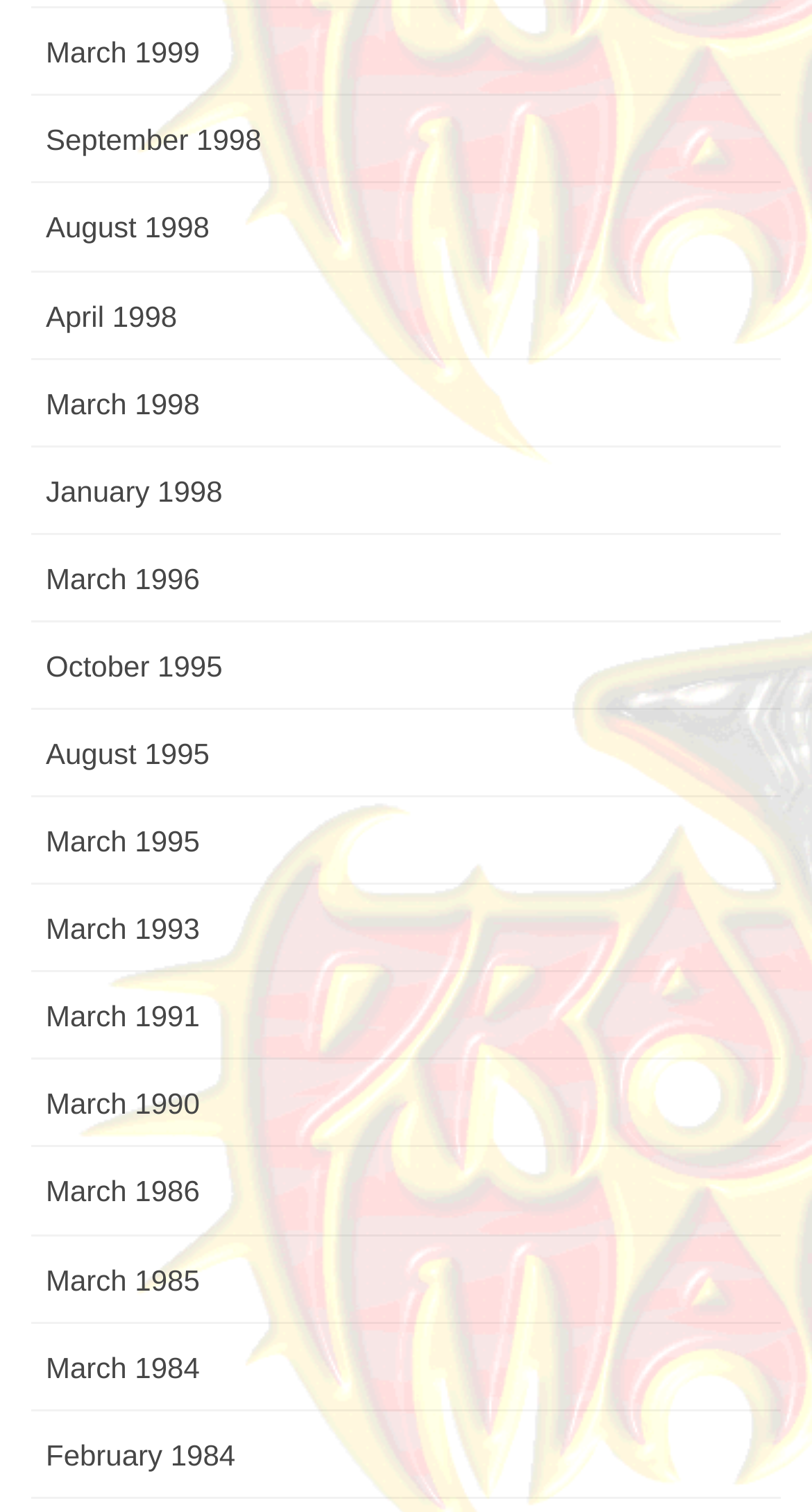Identify the bounding box coordinates of the section to be clicked to complete the task described by the following instruction: "go to September 1998 page". The coordinates should be four float numbers between 0 and 1, formatted as [left, top, right, bottom].

[0.038, 0.064, 0.962, 0.122]